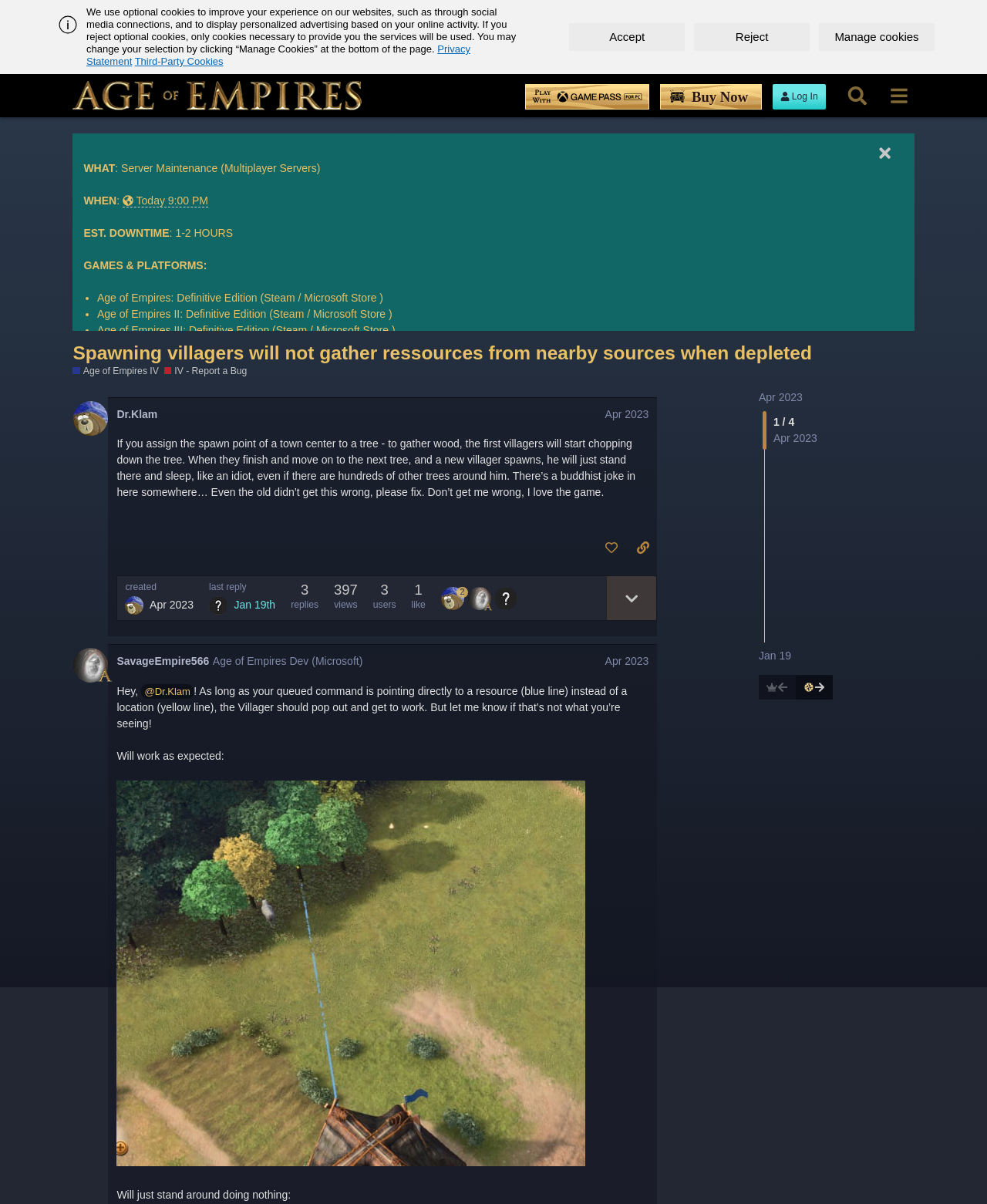Determine the coordinates of the bounding box that should be clicked to complete the instruction: "Click the 'Play With Game Pass' link". The coordinates should be represented by four float numbers between 0 and 1: [left, top, right, bottom].

[0.532, 0.07, 0.658, 0.091]